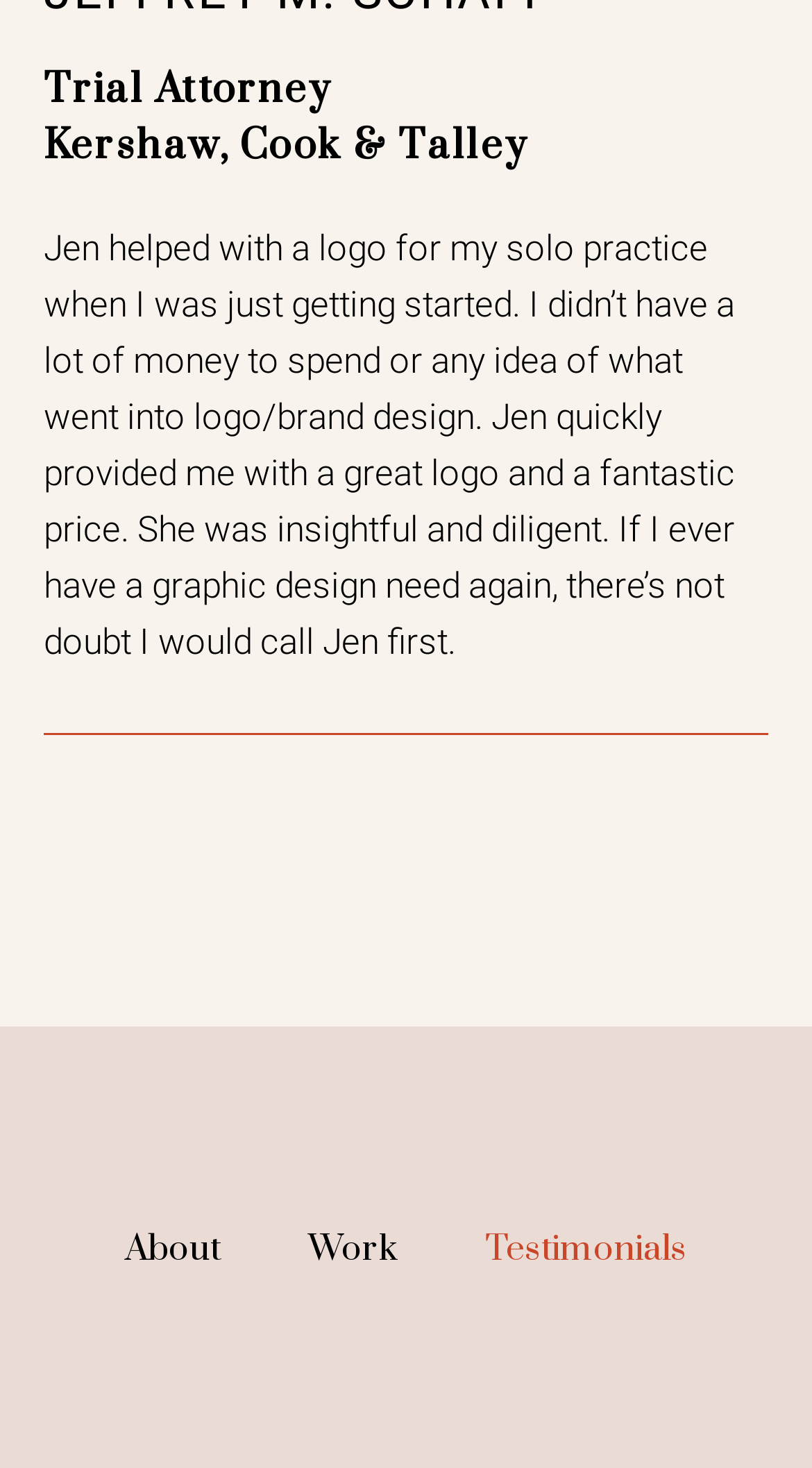What is the topic of the text on the webpage?
Using the information presented in the image, please offer a detailed response to the question.

The topic of the text on the webpage can be inferred by reading the static text elements, which describe a person's experience with logo design for their solo practice. The text mentions a logo, brand design, and graphic design, indicating that the topic is related to logo design.